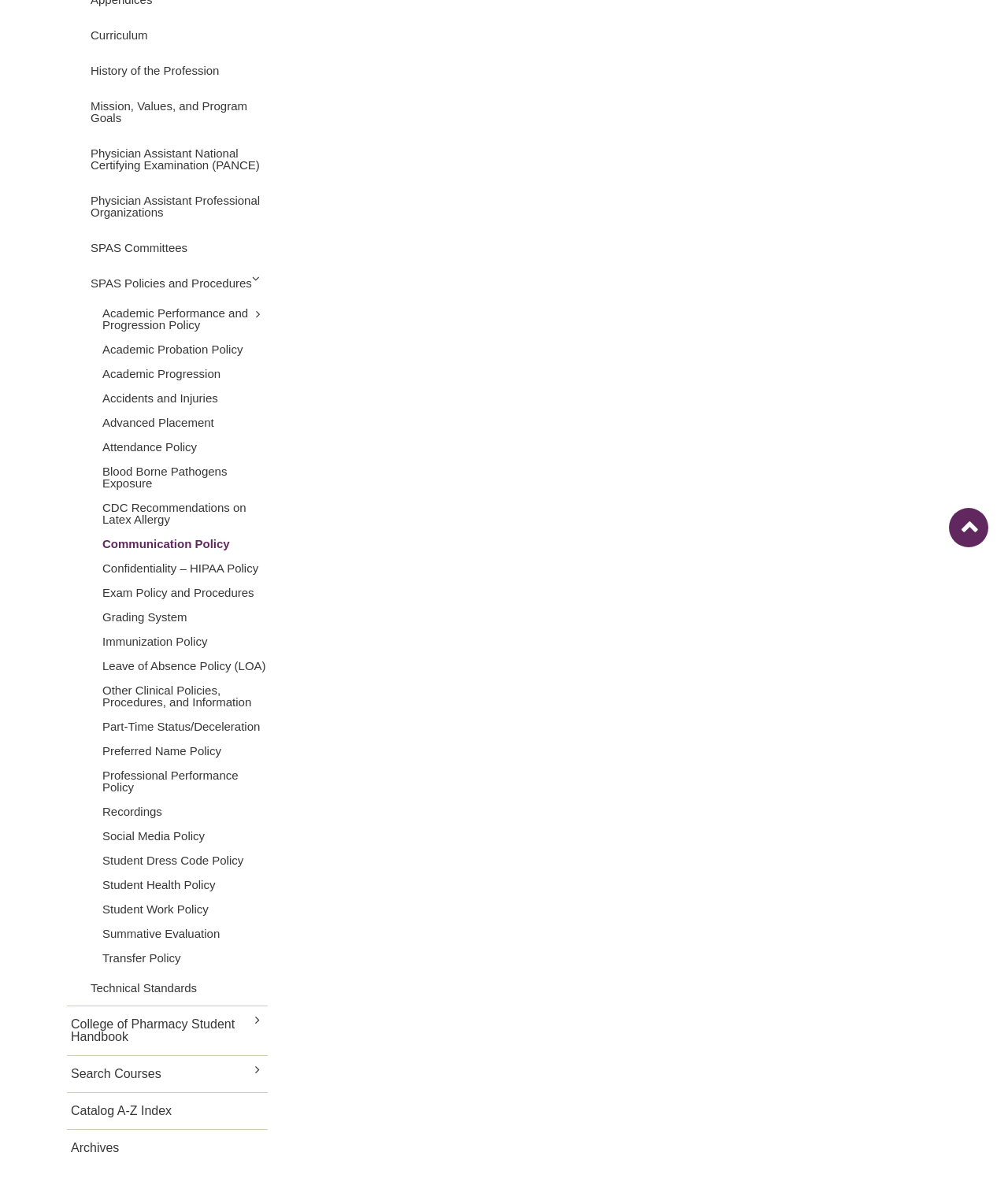Extract the bounding box coordinates for the UI element described by the text: "College of Pharmacy Student Handbook". The coordinates should be in the form of [left, top, right, bottom] with values between 0 and 1.

[0.066, 0.854, 0.266, 0.896]